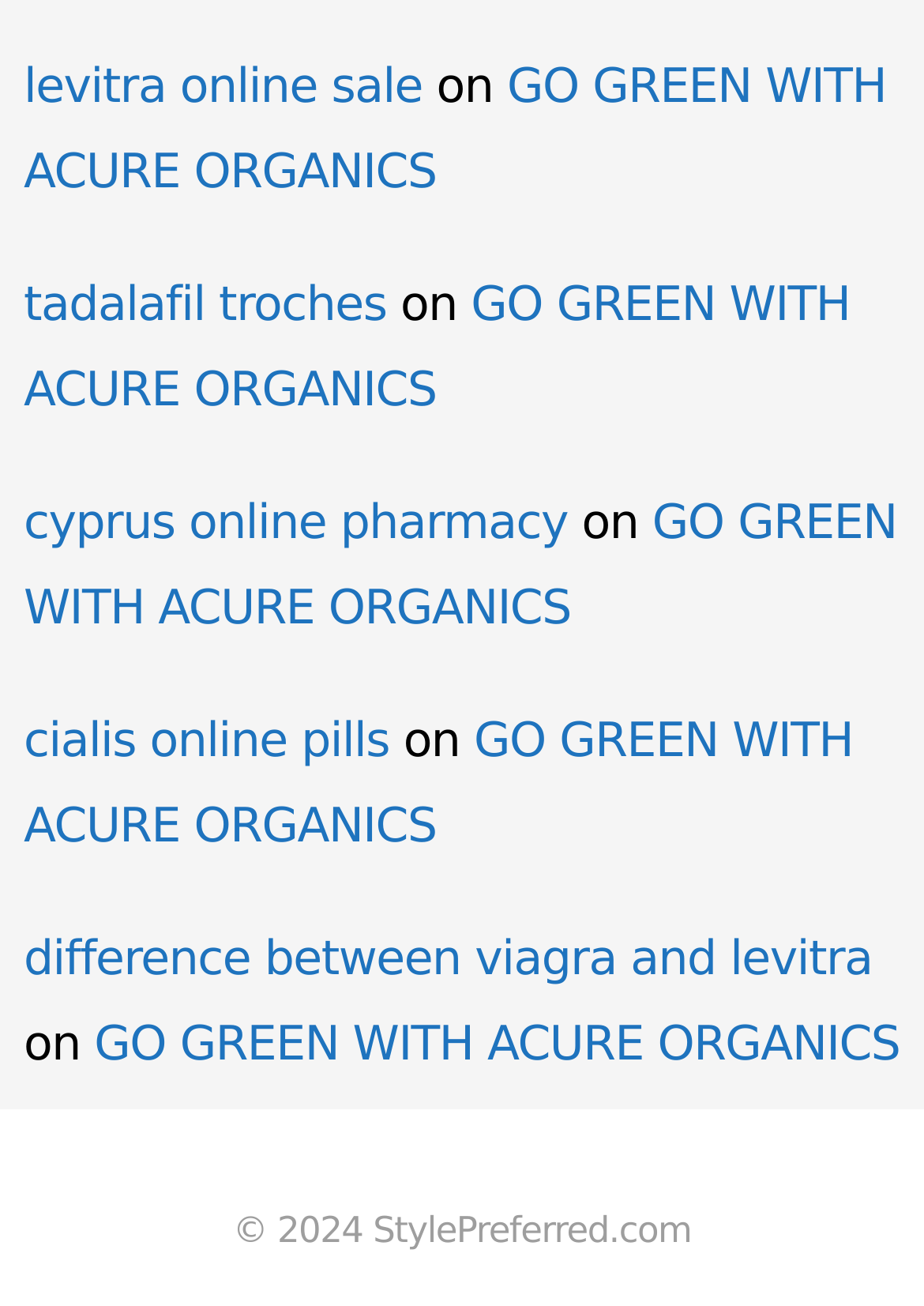Determine the bounding box coordinates of the element that should be clicked to execute the following command: "visit GO GREEN WITH ACURE ORGANICS".

[0.026, 0.044, 0.959, 0.153]